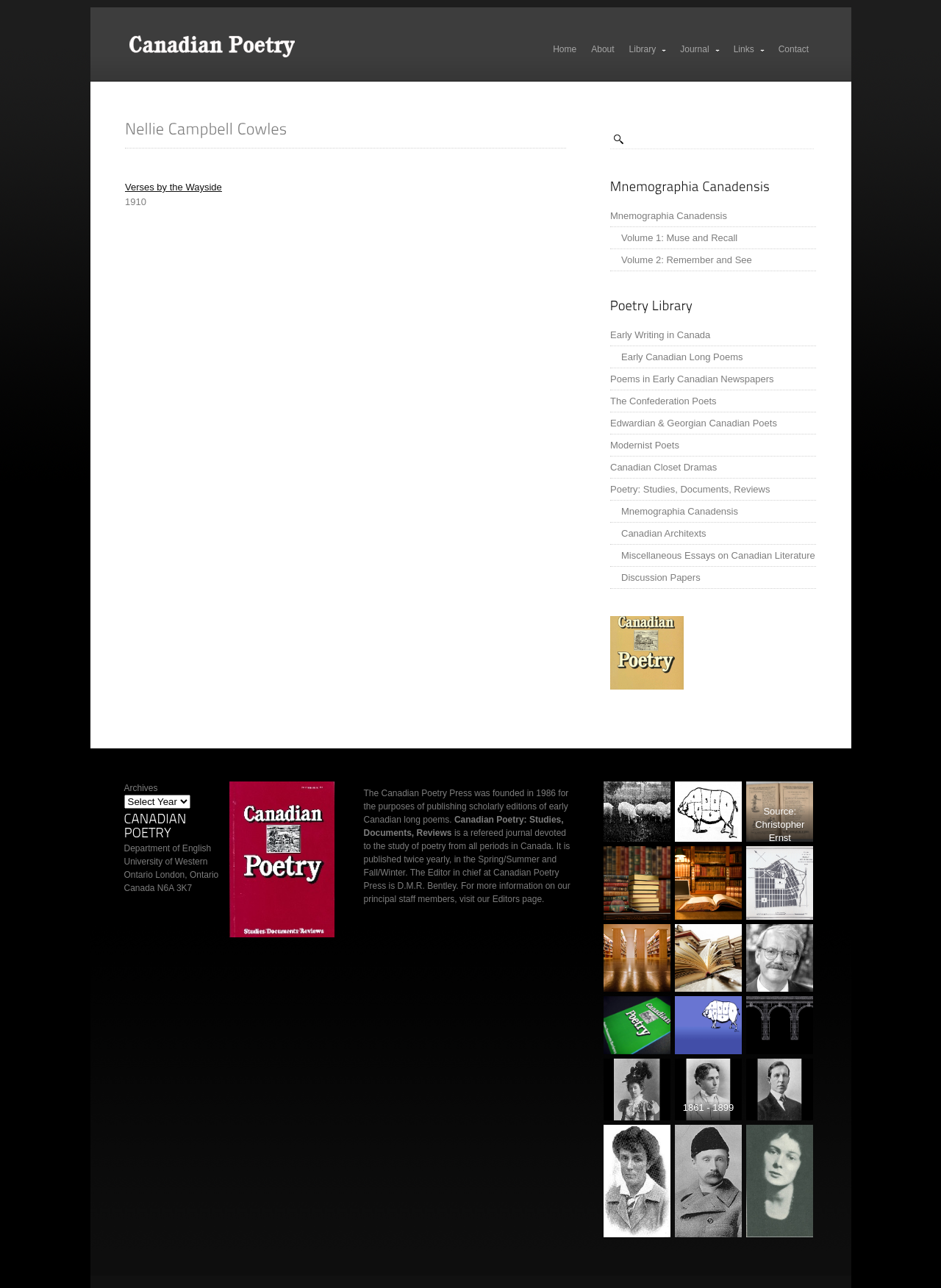Respond with a single word or phrase to the following question:
How many figures are there on the webpage?

11